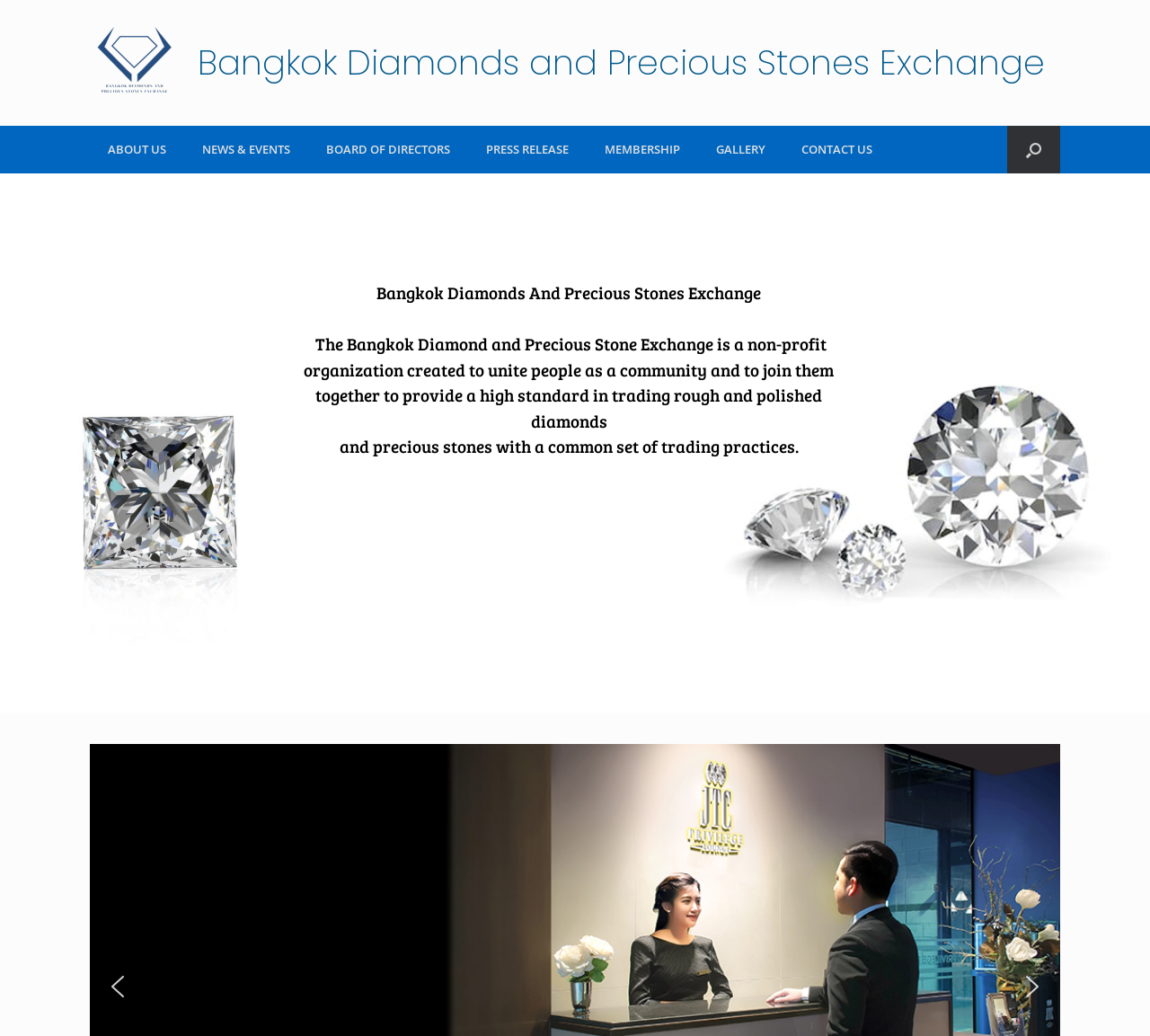Reply to the question with a brief word or phrase: How many navigation links are there?

7